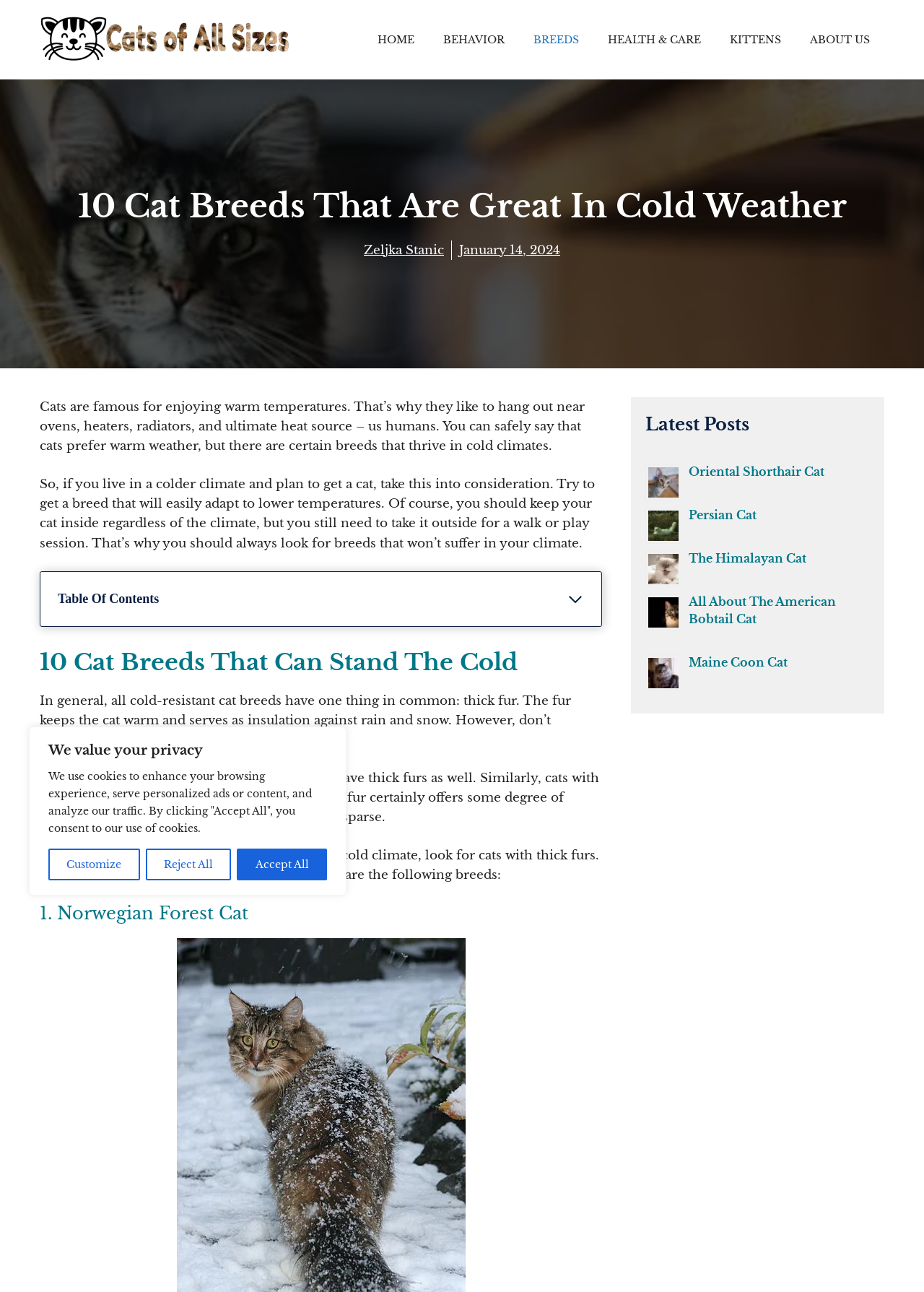Explain the webpage's design and content in an elaborate manner.

This webpage is about cat breeds that thrive in cold weather. At the top, there is a banner with a link to "Cats of all Sizes" and an image. Below the banner, there is a navigation menu with links to "HOME", "BEHAVIOR", "BREEDS", "HEALTH & CARE", "KITTENS", and "ABOUT US".

The main content of the webpage starts with a heading "10 Cat Breeds That Are Great In Cold Weather" followed by a paragraph of text that explains why cats prefer warm temperatures and the importance of getting a breed that can adapt to cold climates.

Below the introductory text, there is a table of contents with links to different sections of the article, including "10 Cat Breeds That Can Stand The Cold", "How To Keep Your Cat Warm In Winter", "Which Breeds Should You Avoid If You Live In A Cold Climate", and "Last Thoughts On Cold Climate Cat Breeds".

The first section, "10 Cat Breeds That Can Stand The Cold", lists 10 cat breeds that are suitable for cold climates, including the Norwegian Forest Cat, Maine Coon, Siberian, American Bobtail, Himalayan, Persian, Russian Blue, Ragdoll, Scottish Fold, and Turkish Angora. Each breed is listed with a link to more information.

The article continues with a discussion on the characteristics of cold-resistant cat breeds, including their thick fur, and explains the difference between long and thick fur.

On the right side of the webpage, there is a complementary section with a heading "Latest Posts" that lists several articles about different cat breeds, including the Oriental Shorthair Cat, Persian Cat, Himalayan Cat, American Bobtail Cat, and Maine Coon Cat. Each article is listed with an image and a link to the full article.

Overall, the webpage provides information and resources for people who live in cold climates and are looking to get a cat that can thrive in such environments.